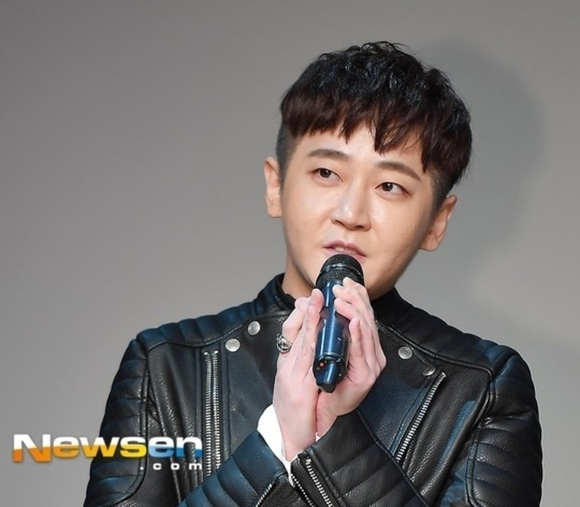Elaborate on the contents of the image in great detail.

The image features a male singer, identified as J. Yoon from the popular K-pop group M.C the MAX, speaking candidly while holding a microphone. He is dressed in a stylish black leather jacket with a modern design, emphasizing his trendy aesthetic. The backdrop appears simple yet elegant, allowing focus on his expressive demeanor. This moment likely captures a poignant or significant event, especially considering the recent news surrounding his private funeral arrangements, which are set to take place following his passing at the age of 39. Fans and followers are reminded of his impact on the music scene during this somber time.